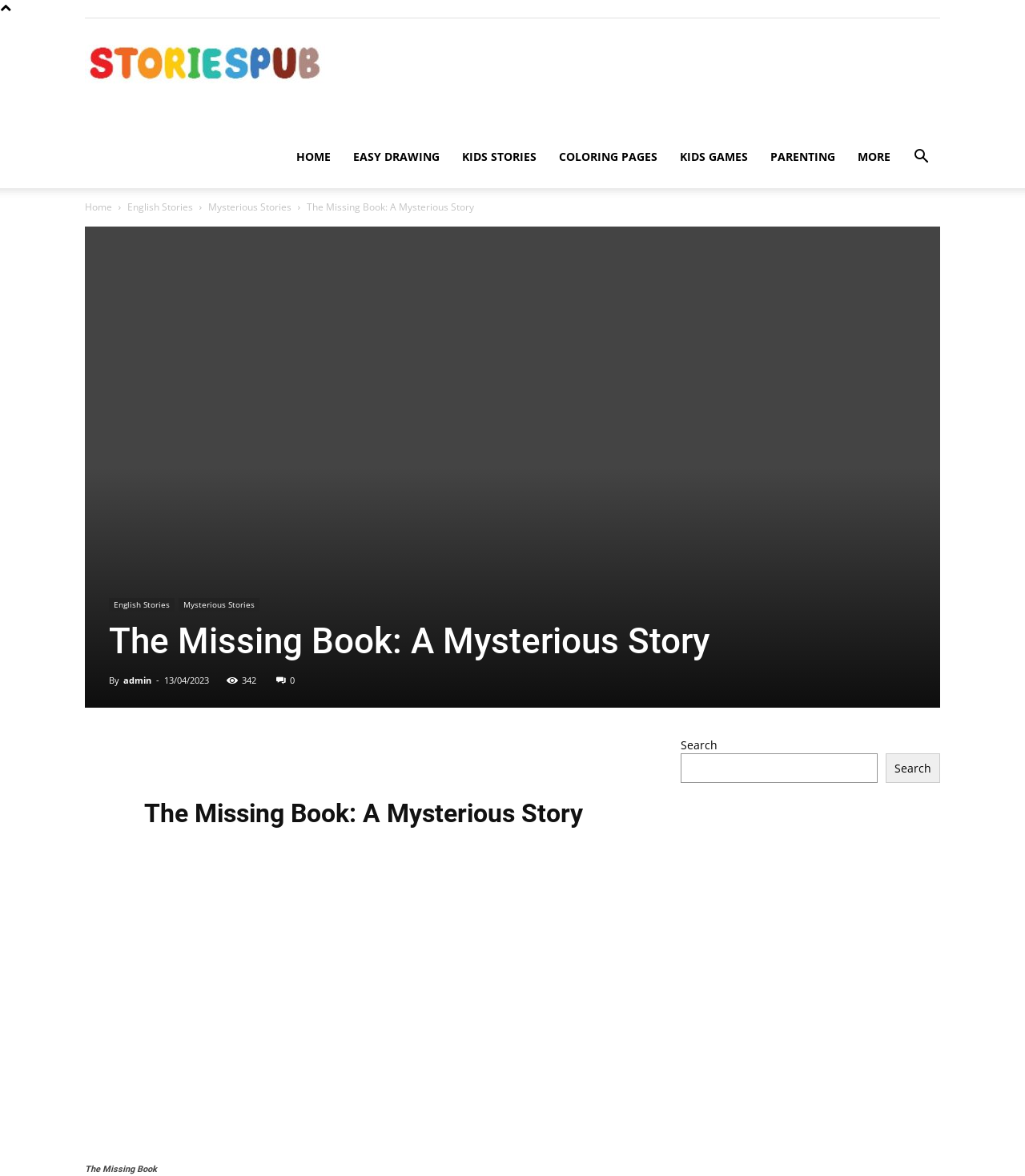What is the category of this story?
Based on the screenshot, respond with a single word or phrase.

Mysterious Stories